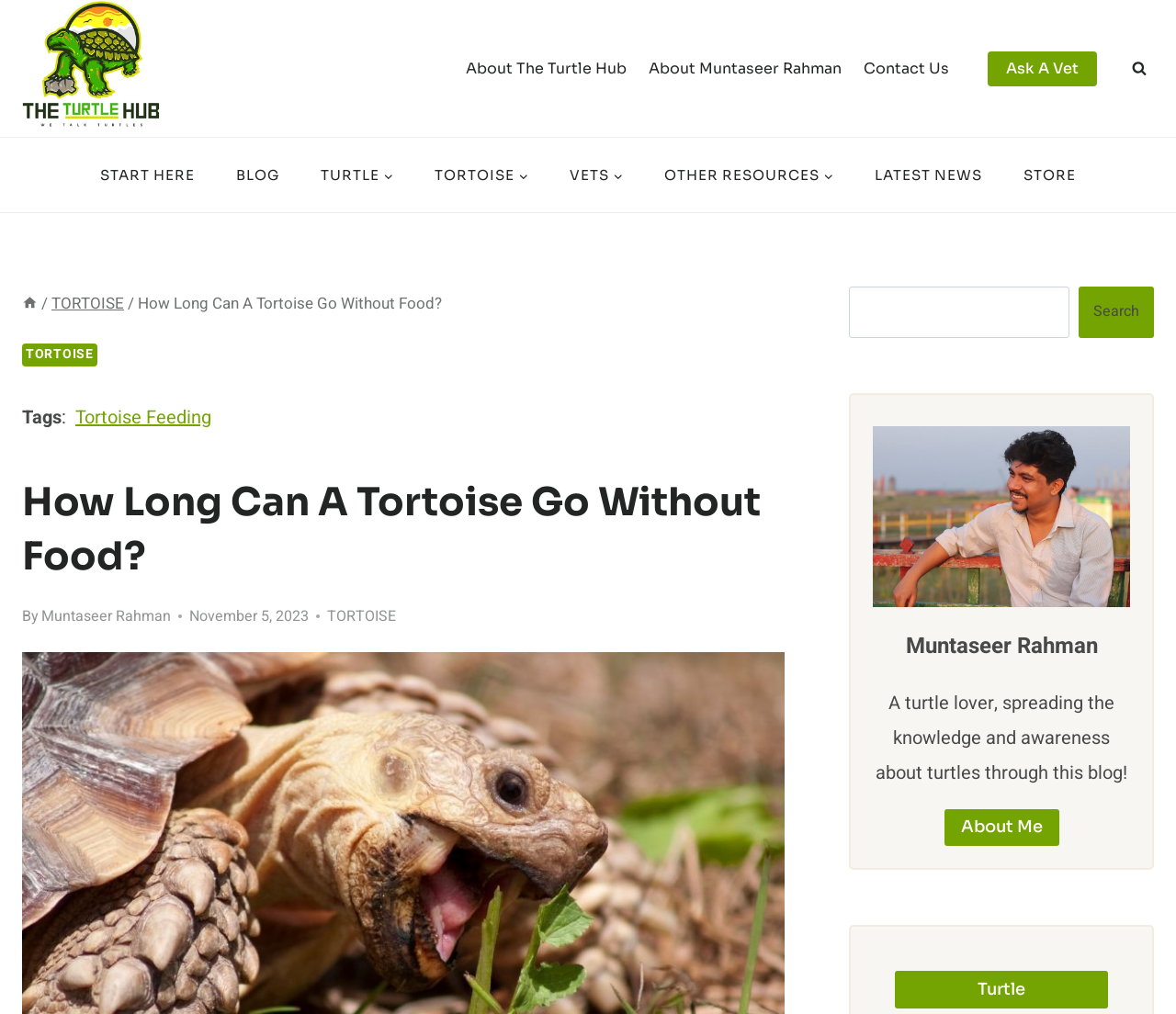Please provide the bounding box coordinates for the element that needs to be clicked to perform the instruction: "Click on the 'SFP+' link". The coordinates must consist of four float numbers between 0 and 1, formatted as [left, top, right, bottom].

None